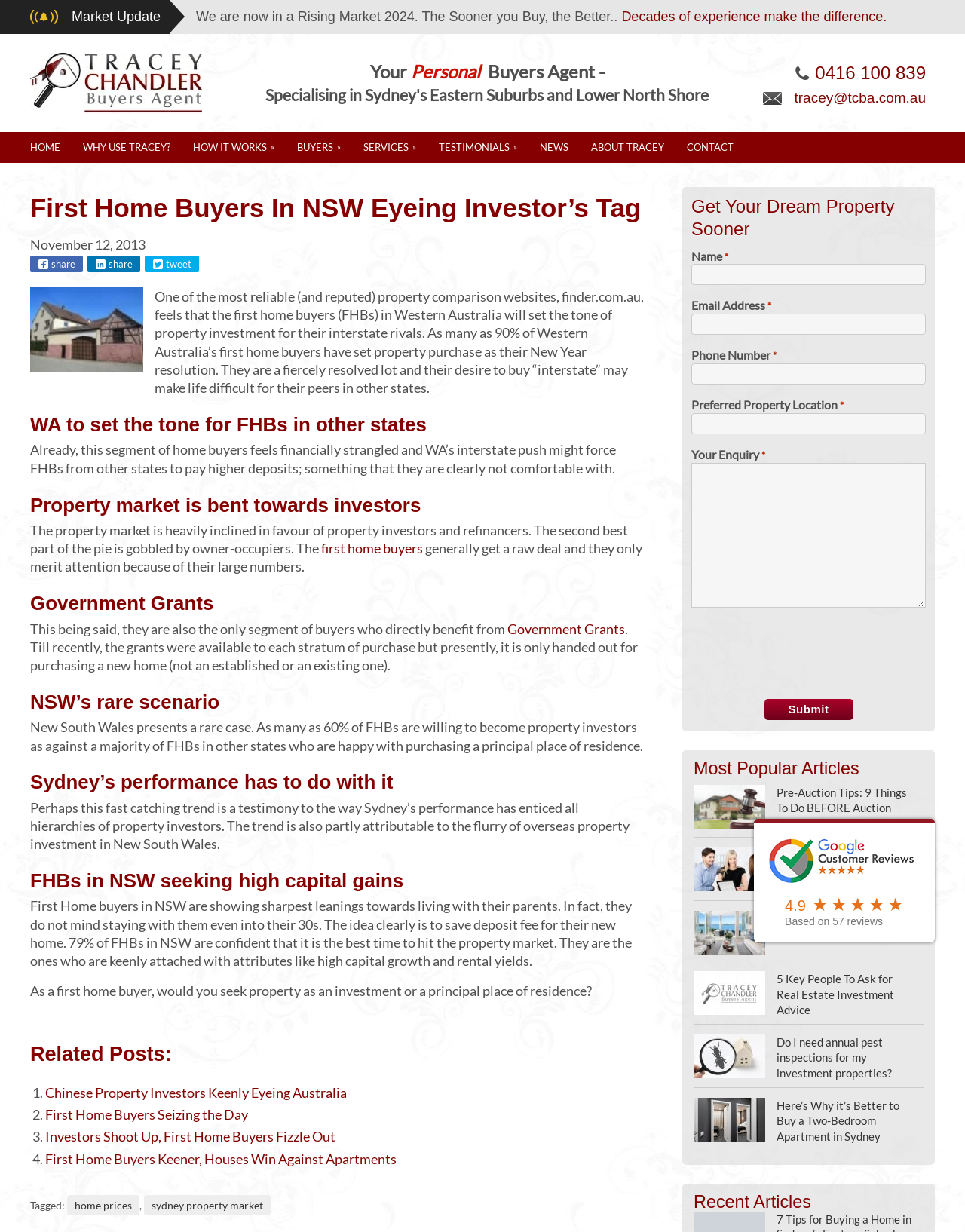Please specify the bounding box coordinates of the clickable section necessary to execute the following command: "Enter your name in the input field".

[0.716, 0.214, 0.959, 0.232]